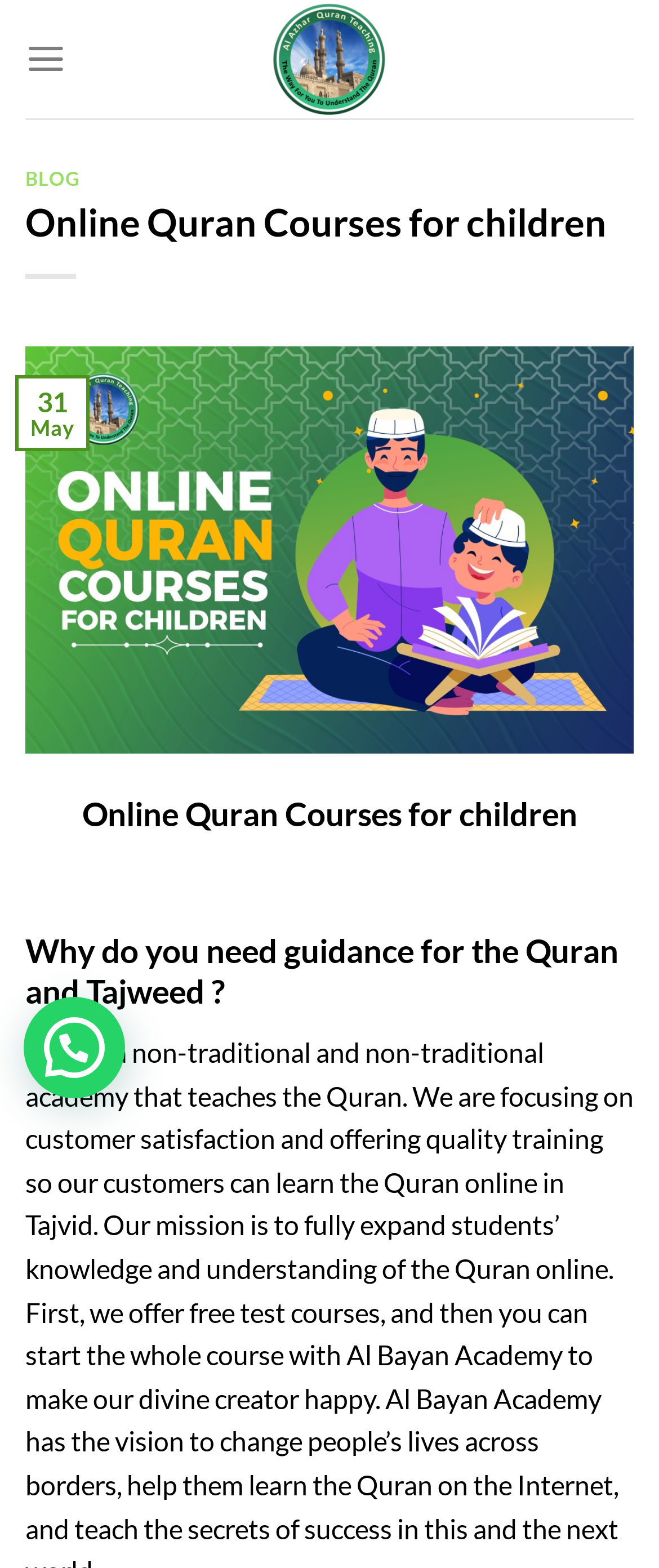Generate the text content of the main headline of the webpage.

Online Quran Courses for children